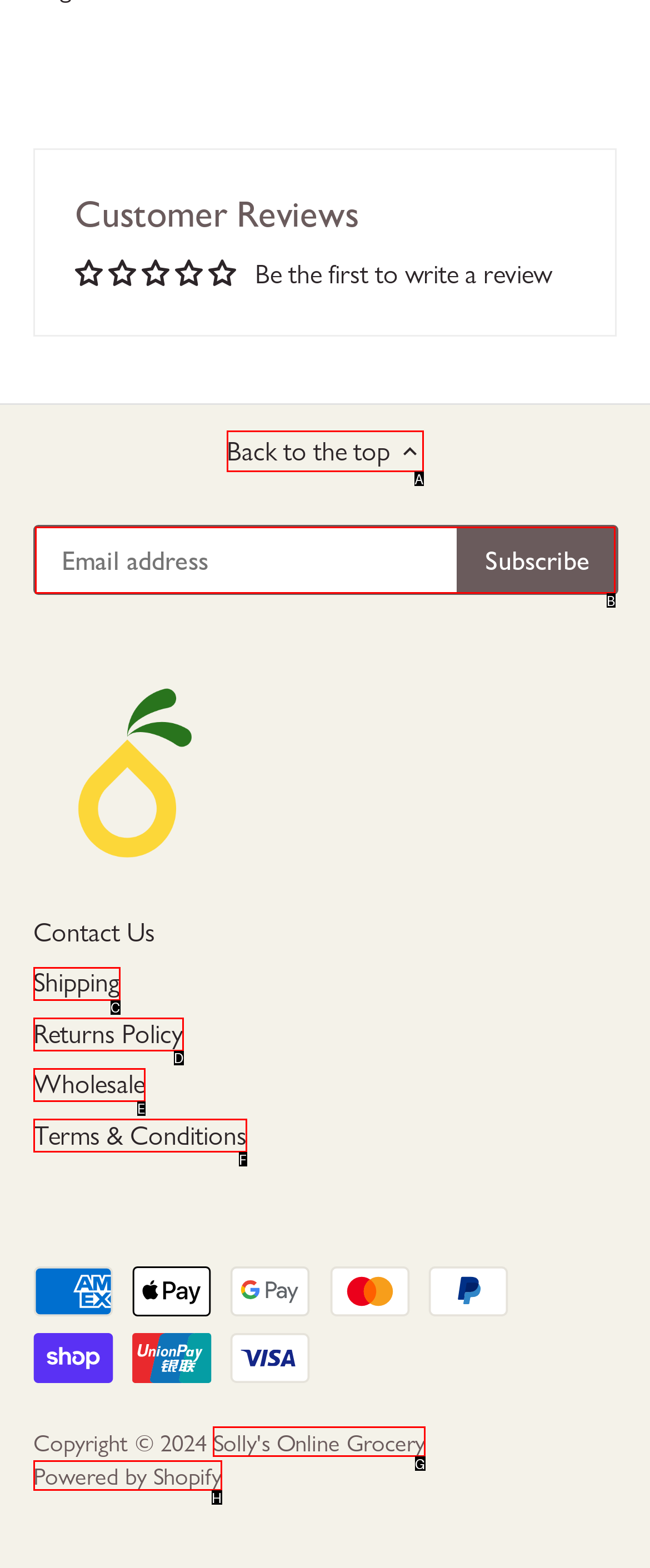Determine which UI element you should click to perform the task: View Solly's Online Grocery
Provide the letter of the correct option from the given choices directly.

G